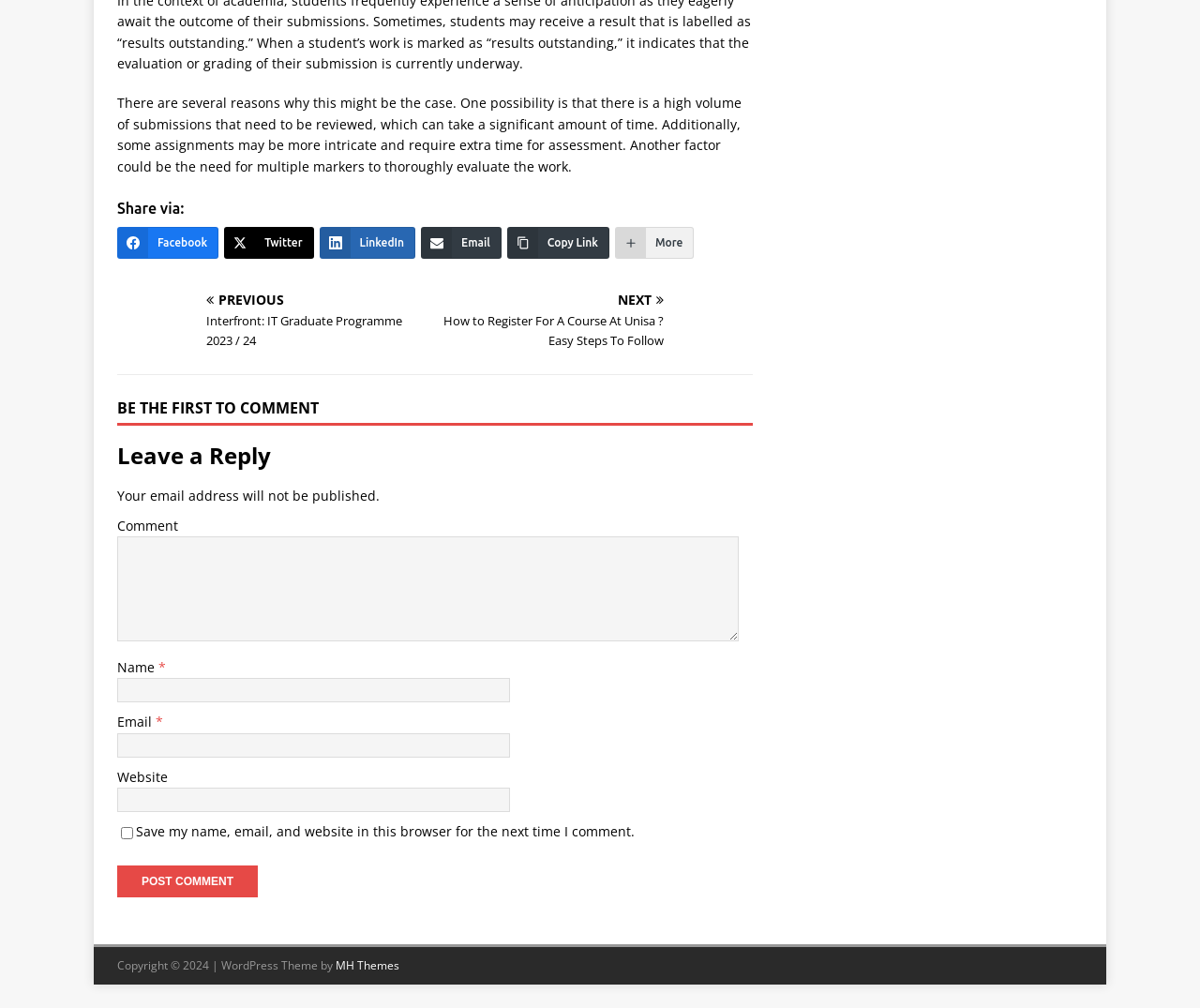Based on the element description Copy Link, identify the bounding box of the UI element in the given webpage screenshot. The coordinates should be in the format (top-left x, top-left y, bottom-right x, bottom-right y) and must be between 0 and 1.

[0.423, 0.225, 0.508, 0.257]